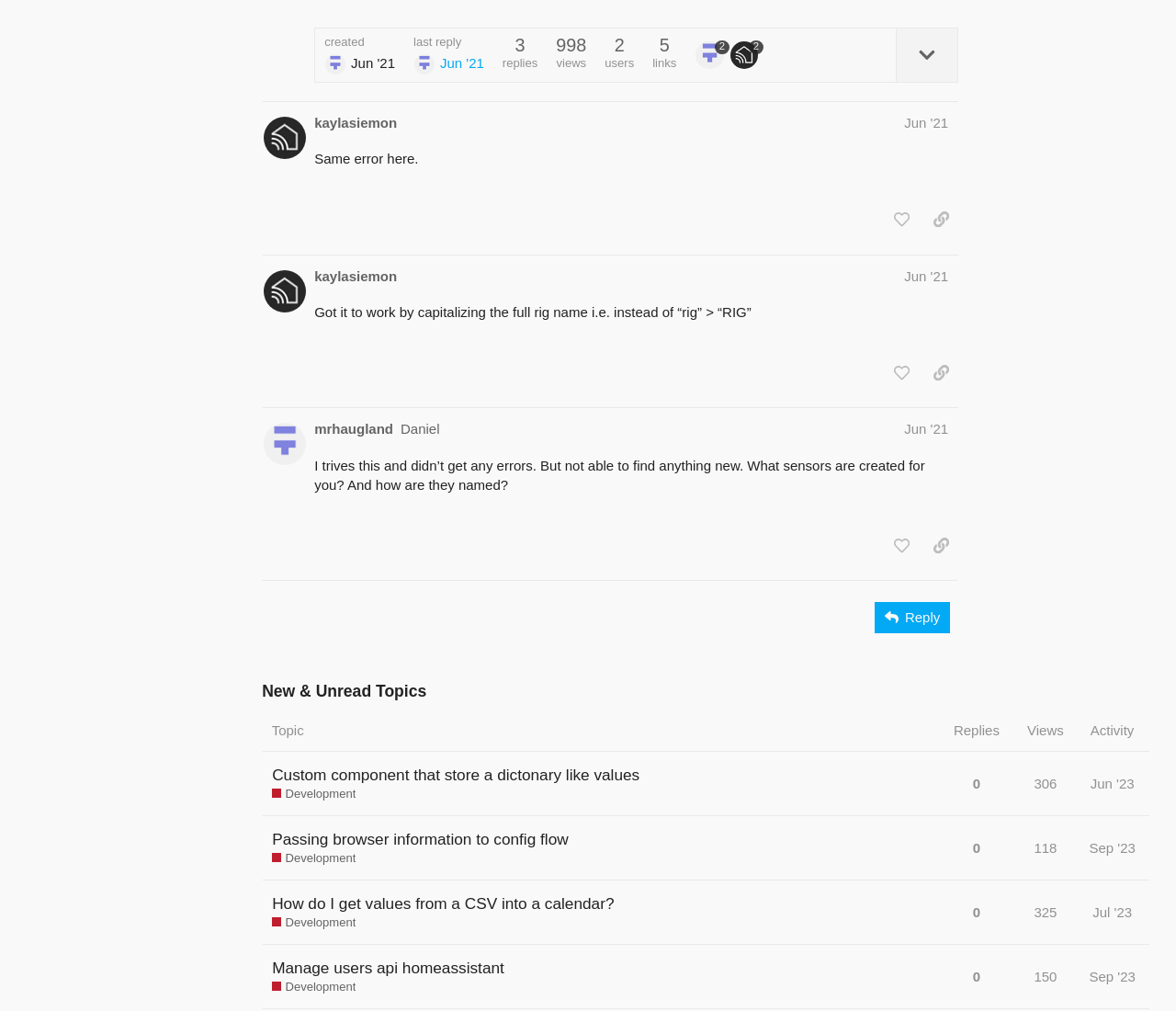Analyze the image and answer the question with as much detail as possible: 
How many views does the topic have?

I found the text 'views' with the number '2' next to it, indicating the number of views this topic has.